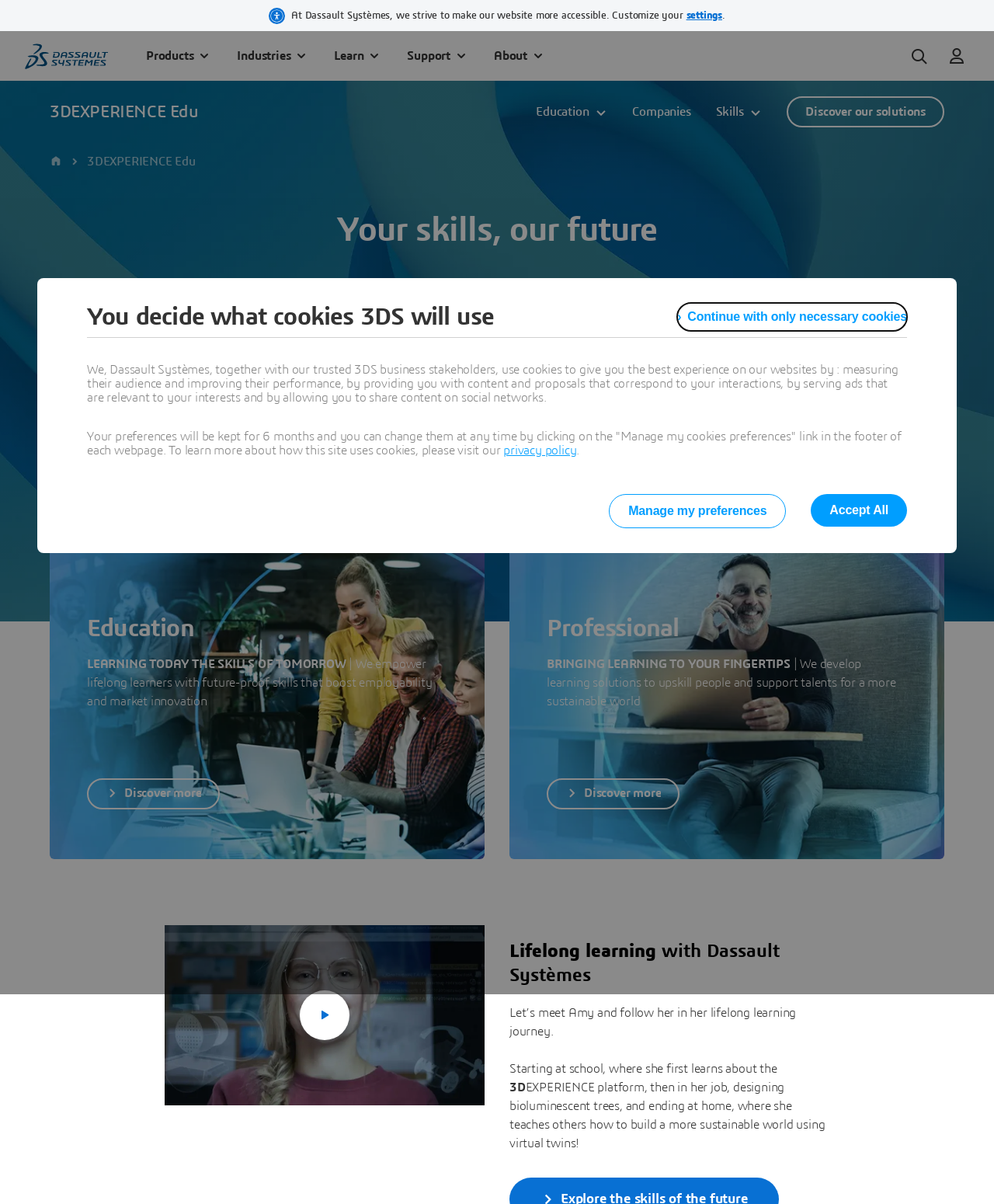Bounding box coordinates are specified in the format (top-left x, top-left y, bottom-right x, bottom-right y). All values are floating point numbers bounded between 0 and 1. Please provide the bounding box coordinate of the region this sentence describes: Learn

[0.336, 0.026, 0.41, 0.067]